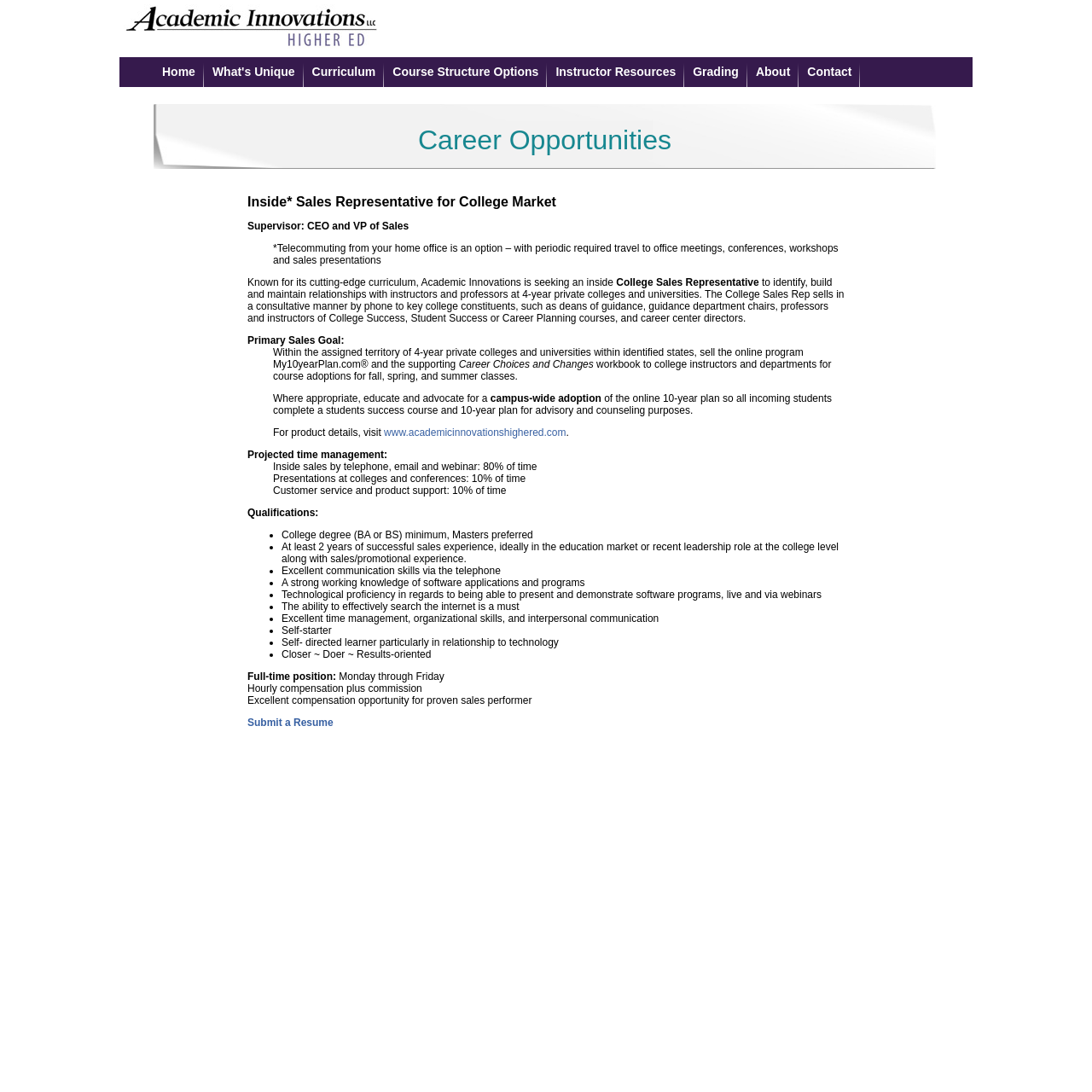What is the percentage of time spent on inside sales by telephone, email, and webinar?
Please provide a single word or phrase as your answer based on the screenshot.

80%